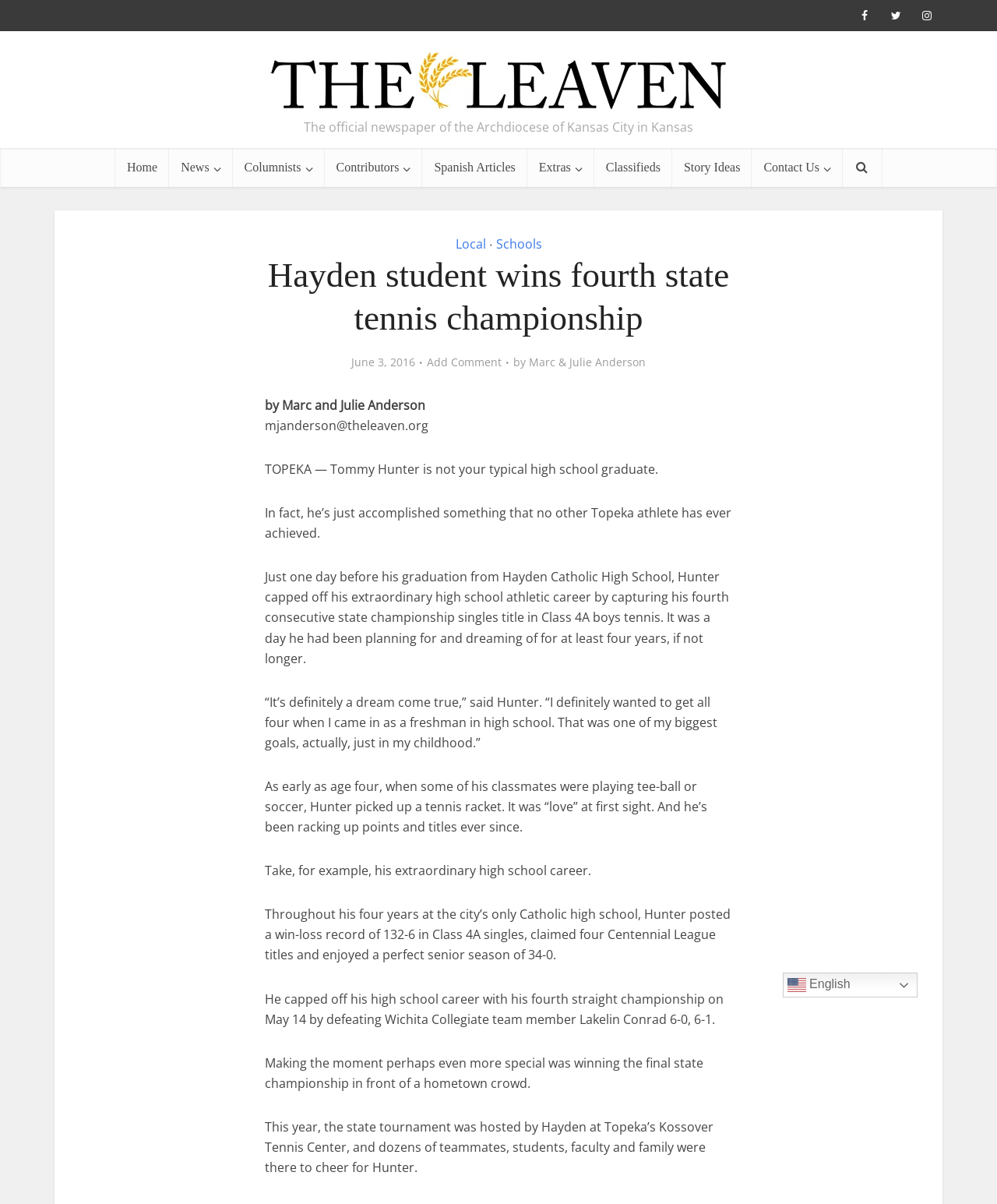Based on the visual content of the image, answer the question thoroughly: What is the achievement of Tommy Hunter?

The question asks for the achievement of Tommy Hunter, which can be found in the article content section of the webpage. The element with the text 'Just one day before his graduation from Hayden Catholic High School, Hunter capped off his extraordinary high school athletic career by capturing his fourth consecutive state championship singles title in Class 4A boys tennis.' suggests that Tommy Hunter achieved his fourth consecutive state championship singles title.